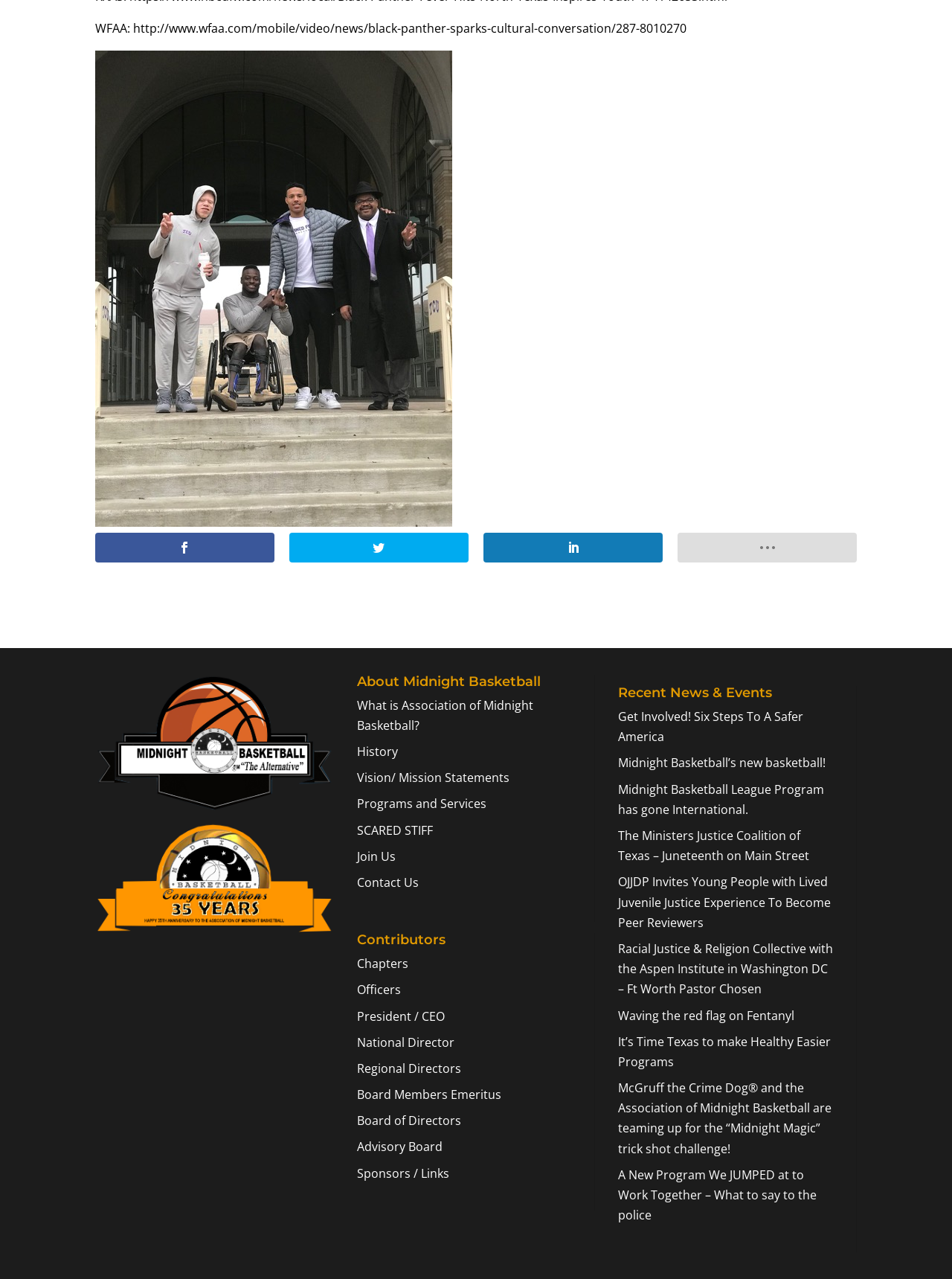Give a short answer to this question using one word or a phrase:
What is the position of the link 'Join Us'?

Below 'Vision/ Mission Statements'